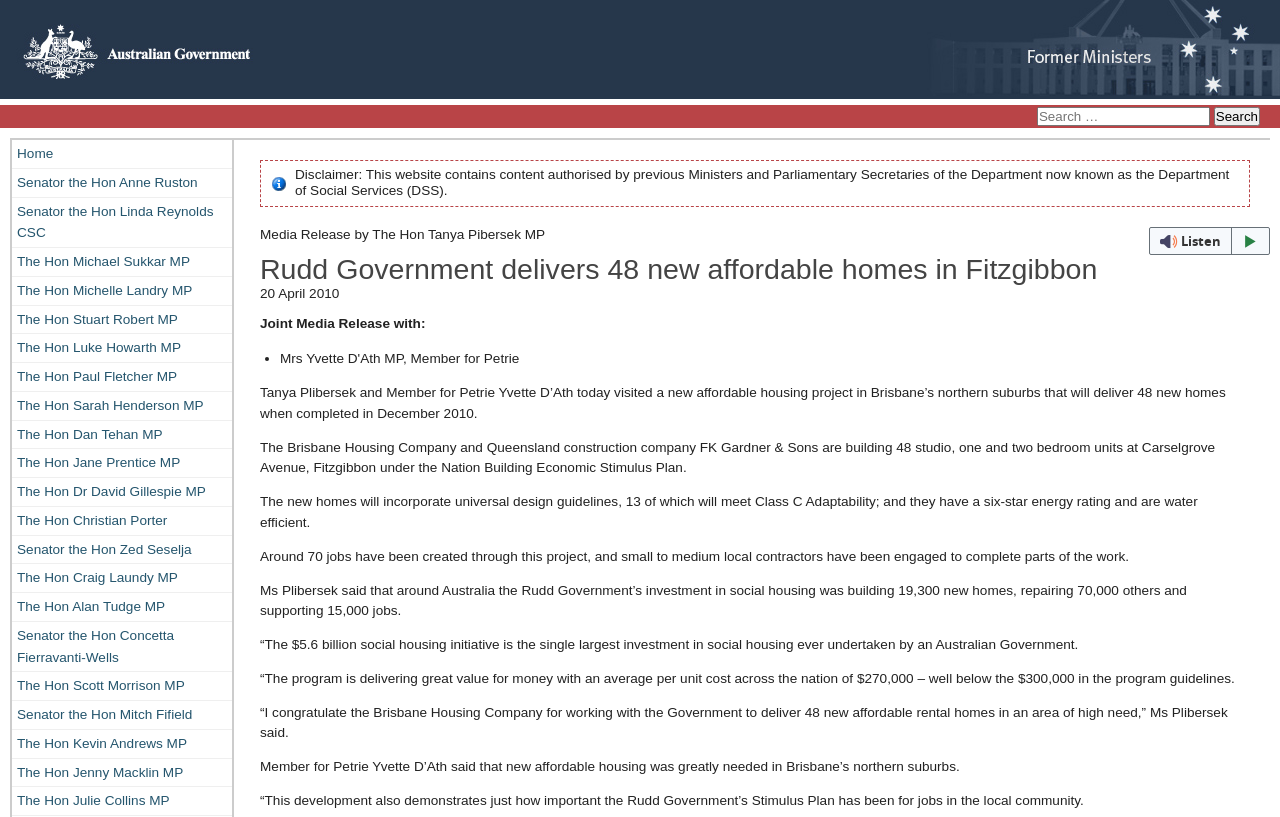Provide a brief response to the question below using a single word or phrase: 
What is the location of the new affordable housing project?

Fitzgibbon, Brisbane